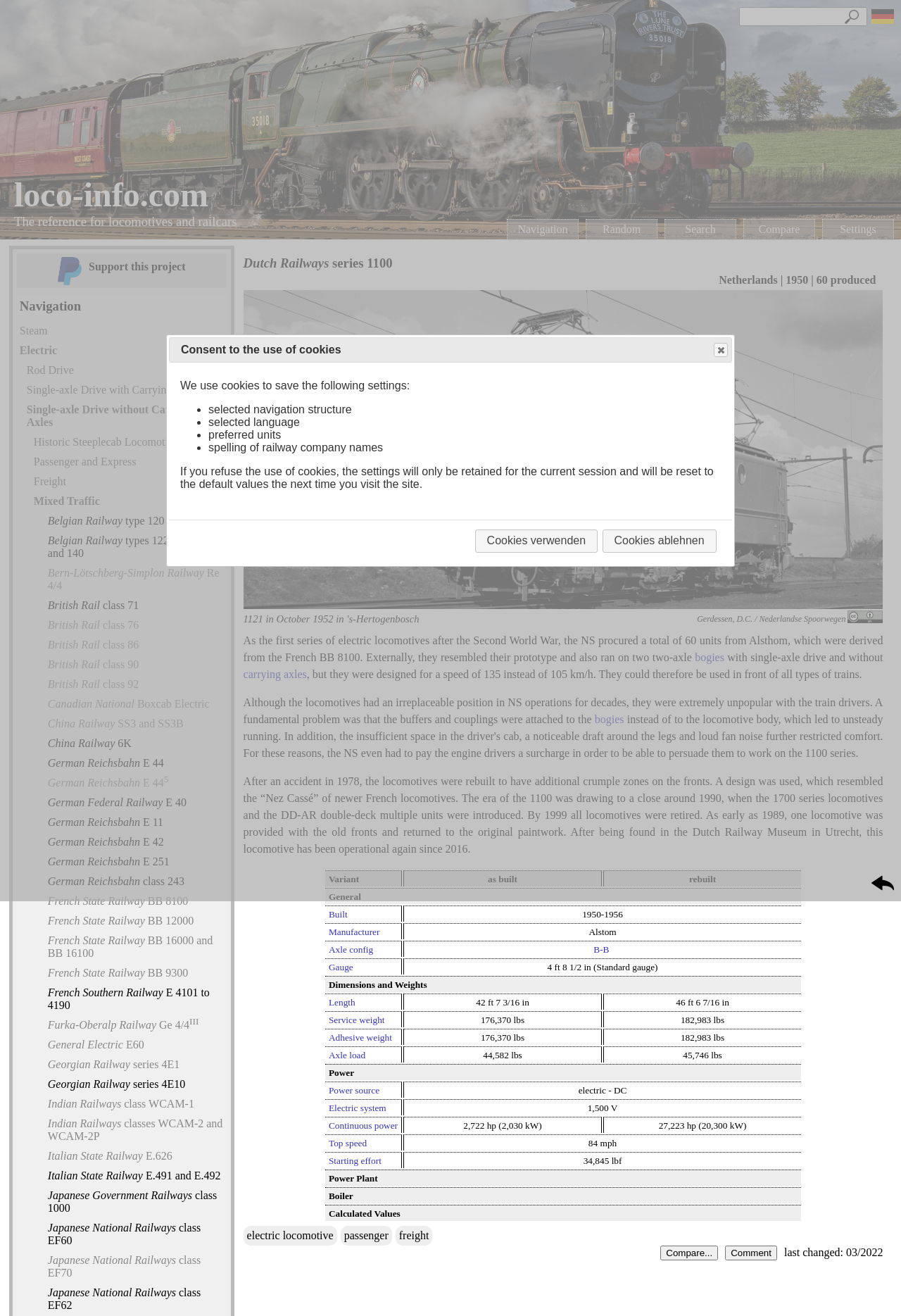Determine the bounding box coordinates for the HTML element described here: "Cookies verwenden".

[0.527, 0.402, 0.663, 0.42]